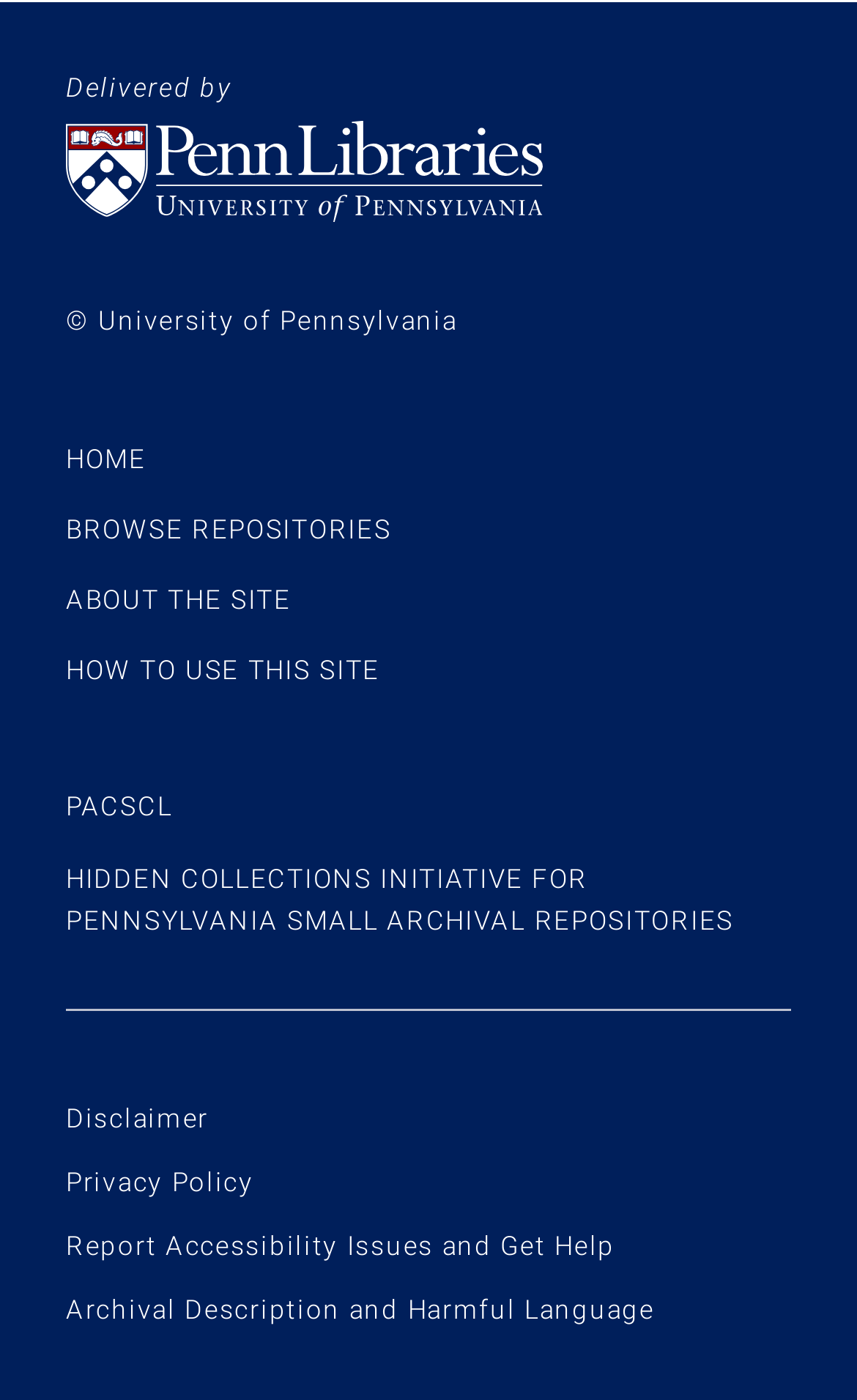Identify the bounding box coordinates of the part that should be clicked to carry out this instruction: "Explore PACSCL".

[0.077, 0.566, 0.201, 0.588]